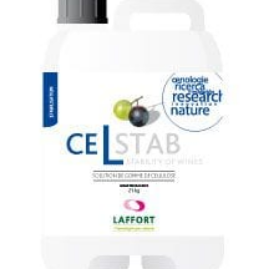Explain the image thoroughly, highlighting all key elements.

The image features a bottle labeled "Celstab," a product designed for enhancing the stability of wines. It highlights its effectiveness with the tagline "Stability of Wines" prominently displayed. The design incorporates a visual of a green and black grape, emphasizing its relevance to winemaking. The product comes in a 2 kg container, and the brand associated with it is "Laffort." This product is likely aimed at winemakers seeking to improve wine clarity and stability during the fermentation process. The clean and professional packaging reflects its usage in a scientific context, appealing to both amateur and professional vintners.